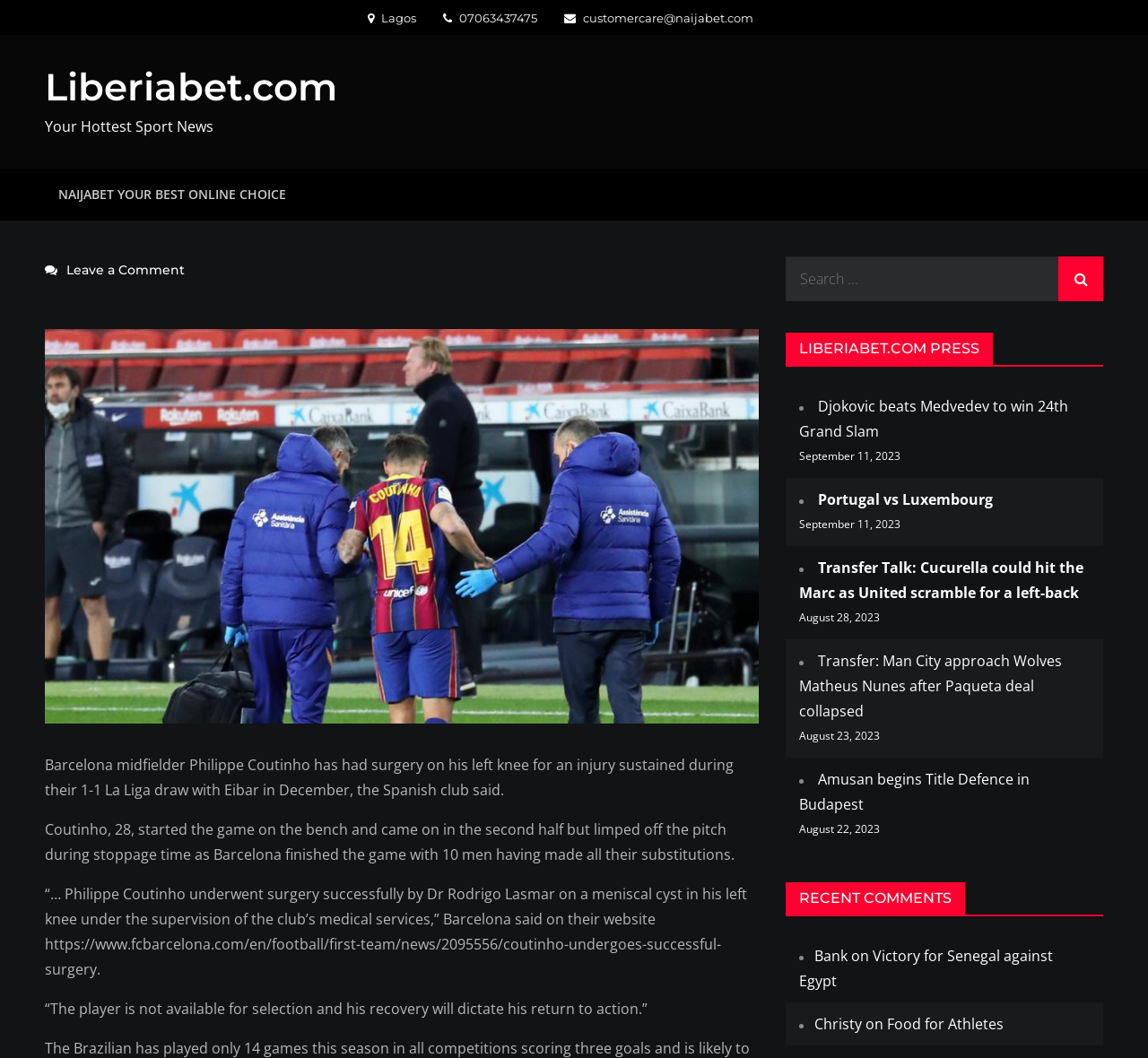Please determine the bounding box coordinates of the element's region to click for the following instruction: "Leave a comment on Coutinho has knee surgery".

[0.039, 0.248, 0.161, 0.263]